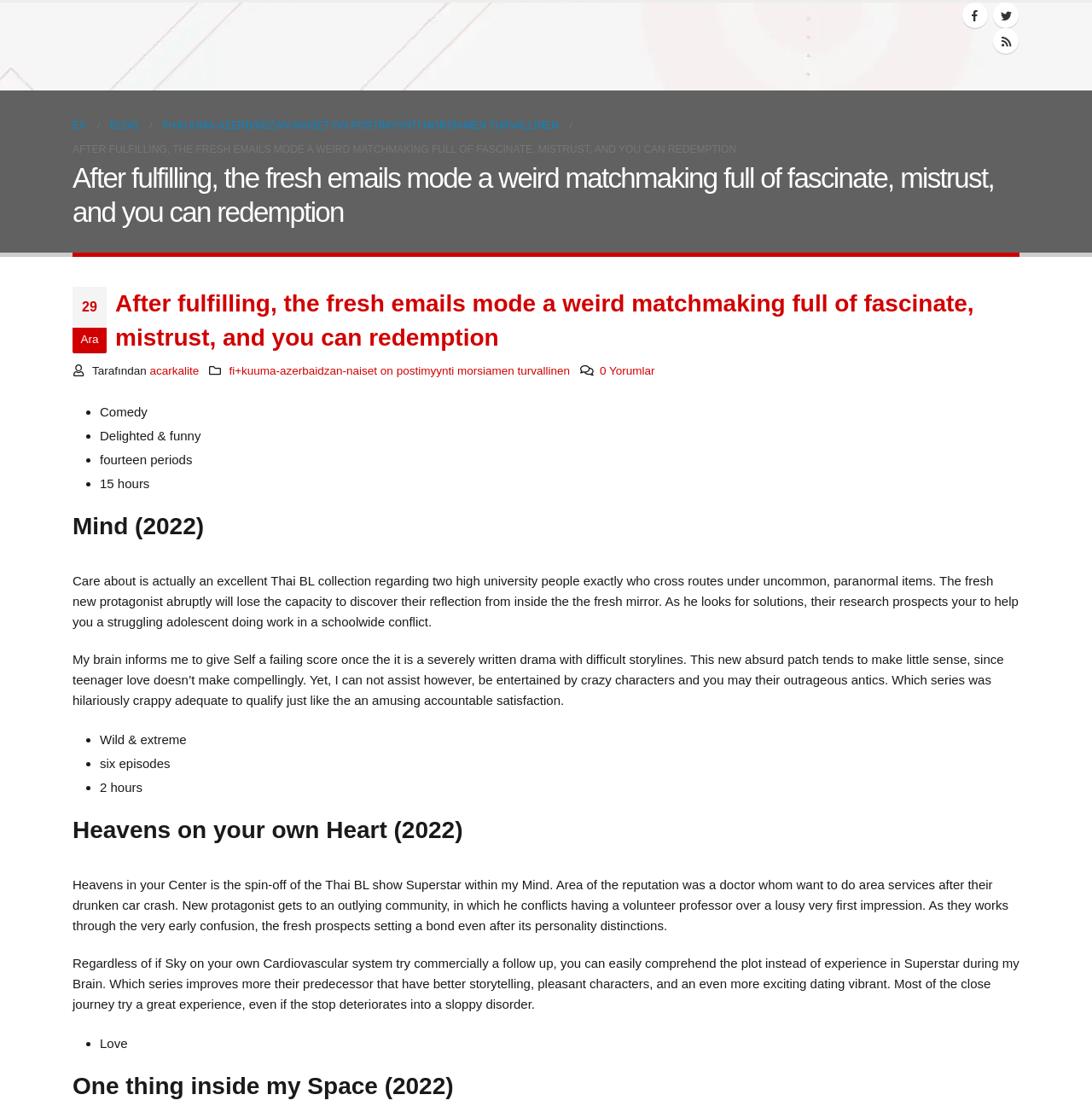Please find the bounding box coordinates of the element that must be clicked to perform the given instruction: "Check the details of Heavens on your Heart (2022)". The coordinates should be four float numbers from 0 to 1, i.e., [left, top, right, bottom].

[0.066, 0.731, 0.934, 0.762]